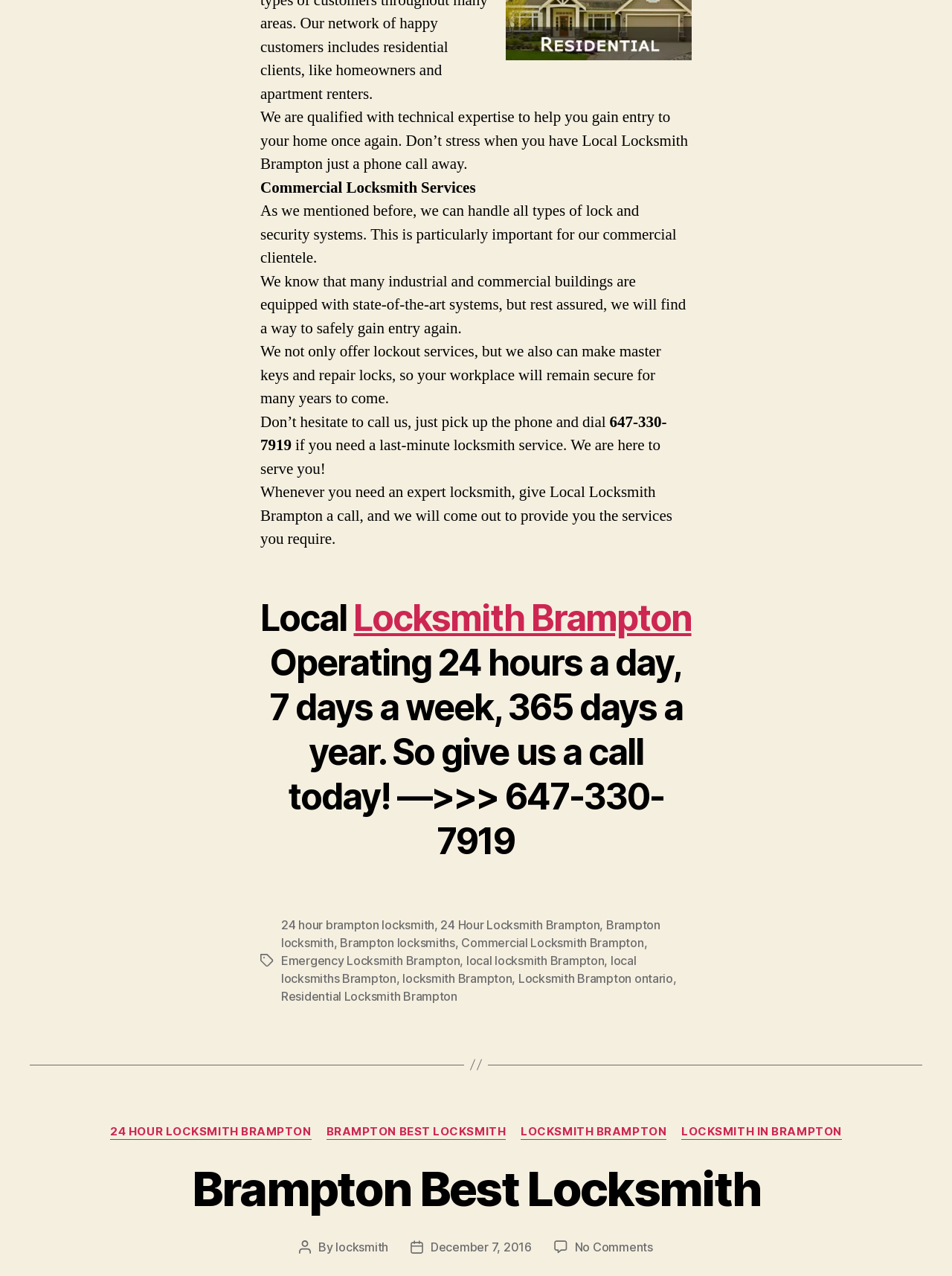What types of locksmith services are offered?
Refer to the image and provide a concise answer in one word or phrase.

Commercial, Residential, Emergency